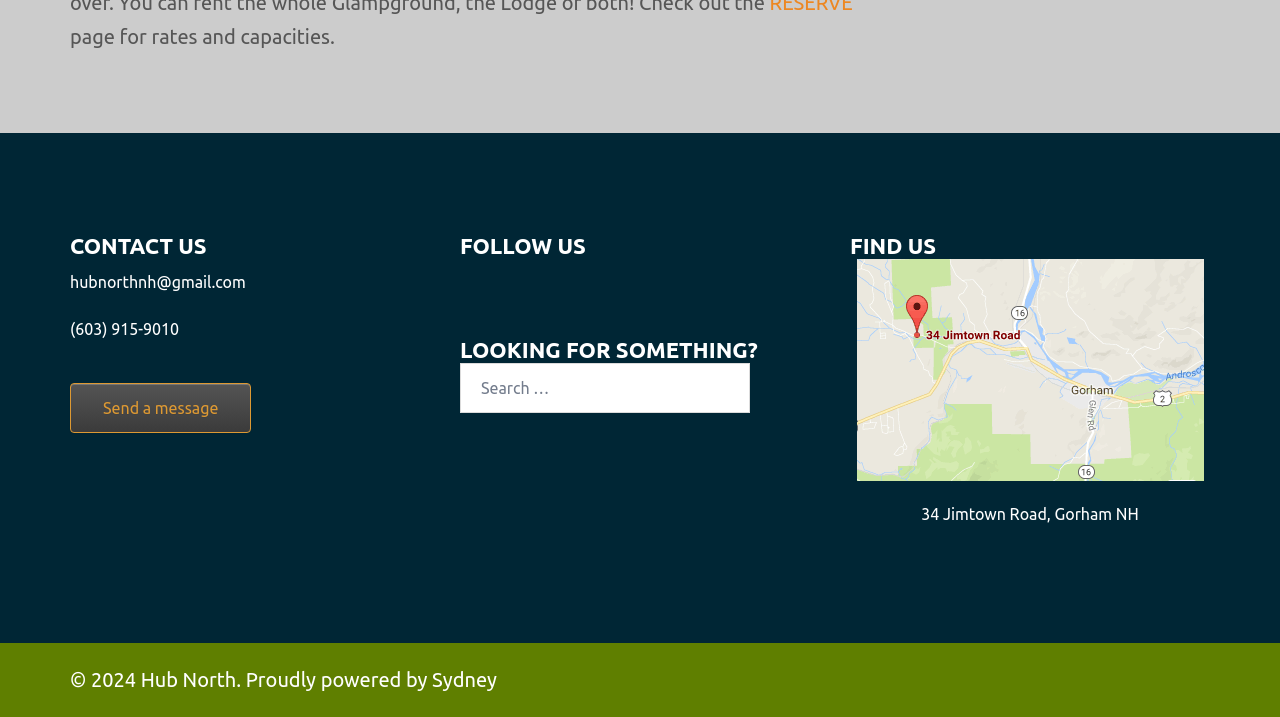Respond to the question below with a single word or phrase: What is the contact email?

hubnorthnh@gmail.com